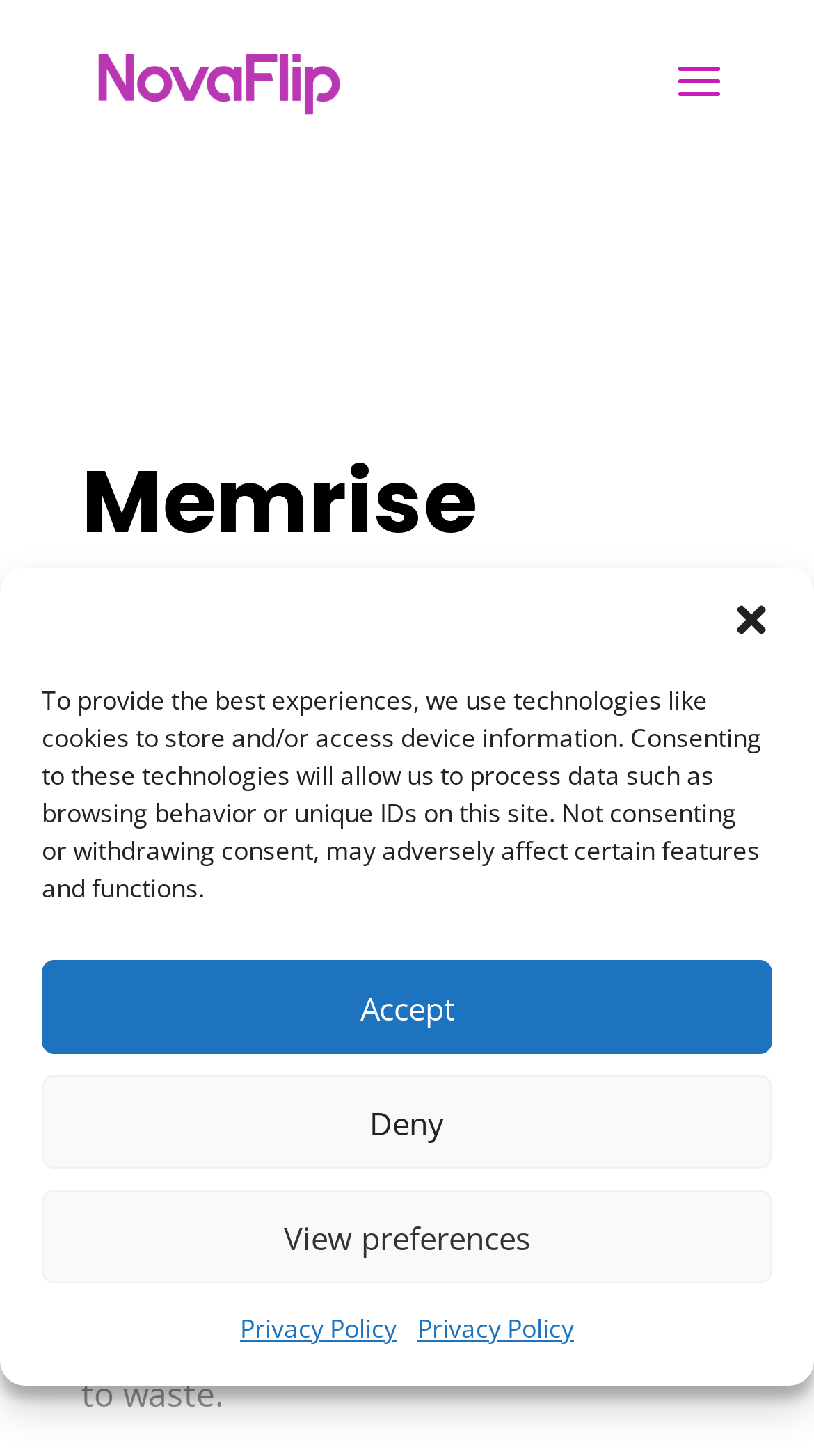Given the description of a UI element: "alt="Novaflip"", identify the bounding box coordinates of the matching element in the webpage screenshot.

[0.11, 0.041, 0.467, 0.068]